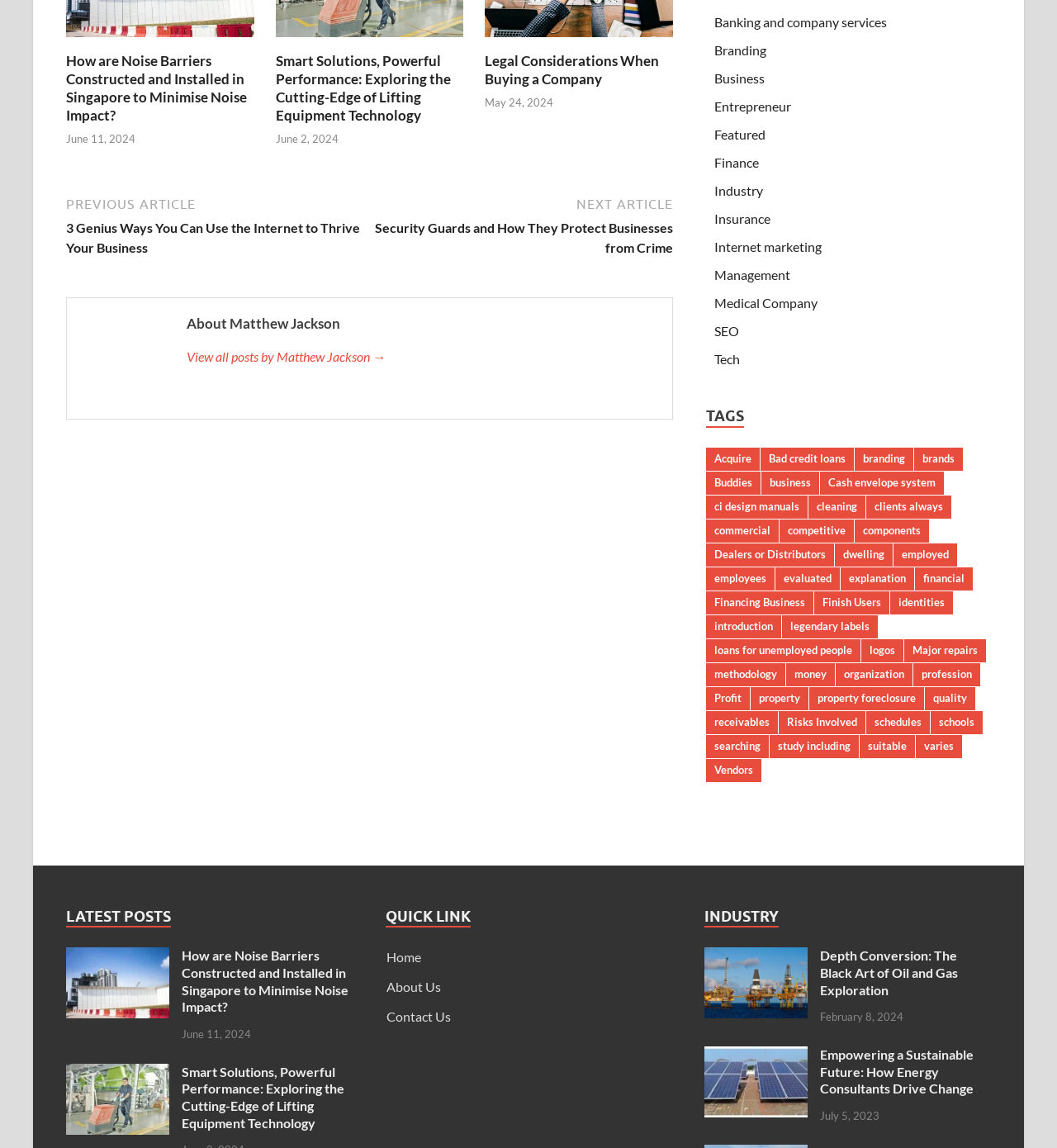Please respond to the question with a concise word or phrase:
How many tags are available on this webpage?

Many tags